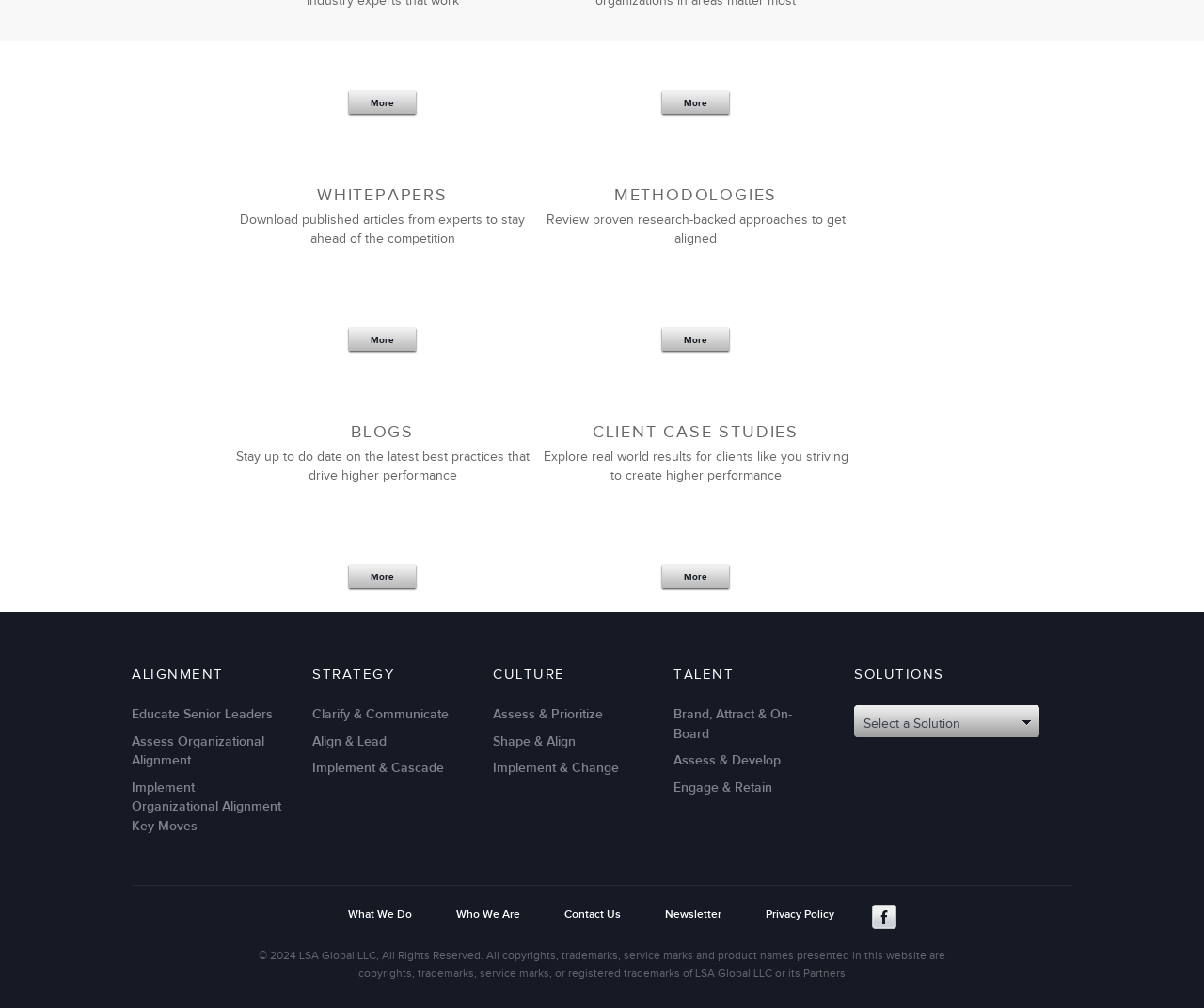Determine the bounding box coordinates of the clickable area required to perform the following instruction: "Educate Senior Leaders". The coordinates should be represented as four float numbers between 0 and 1: [left, top, right, bottom].

[0.109, 0.7, 0.227, 0.716]